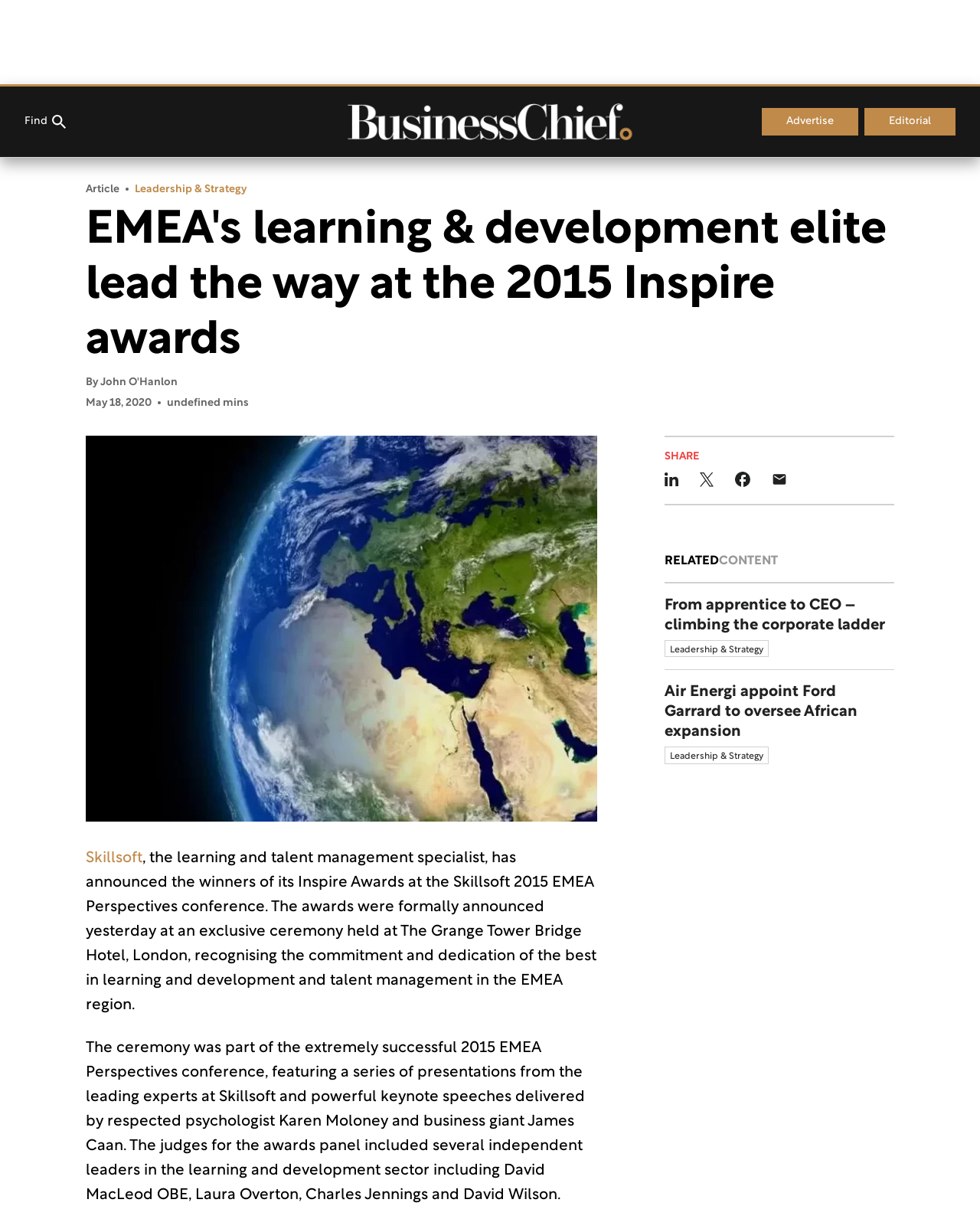Please find the bounding box coordinates of the element that needs to be clicked to perform the following instruction: "Read the article about Skillsoft". The bounding box coordinates should be four float numbers between 0 and 1, represented as [left, top, right, bottom].

[0.088, 0.698, 0.145, 0.71]